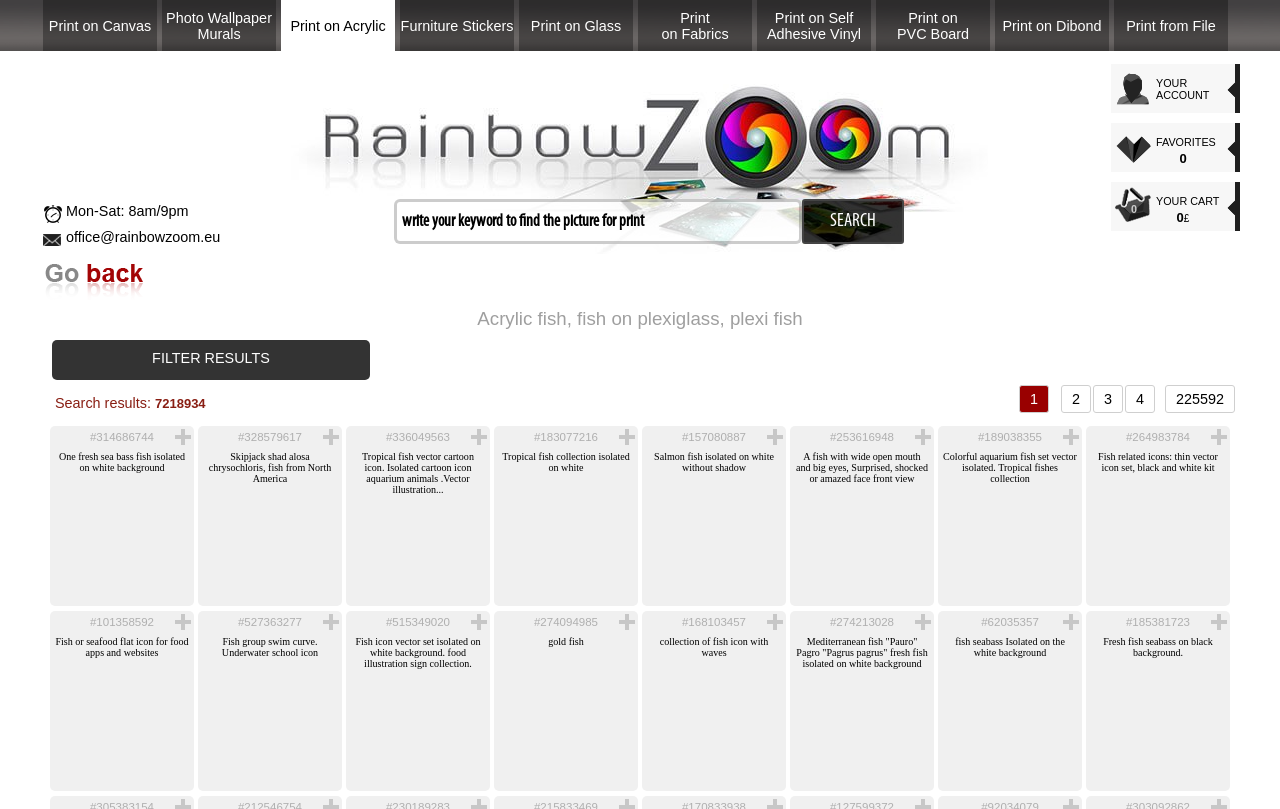Determine the bounding box coordinates of the region that needs to be clicked to achieve the task: "Filter results by image orientation".

[0.113, 0.476, 0.206, 0.496]